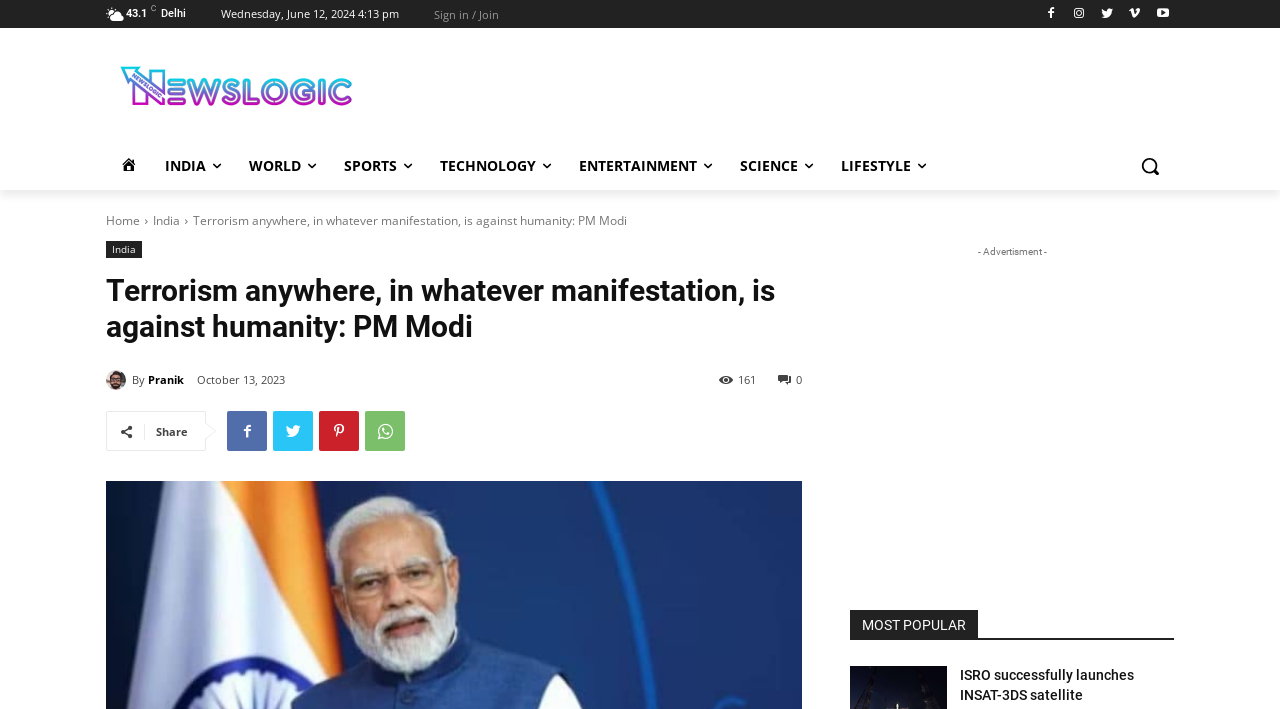Determine the bounding box coordinates of the area to click in order to meet this instruction: "Read the article about ISRO successfully launching INSAT-3DS satellite".

[0.75, 0.941, 0.886, 0.991]